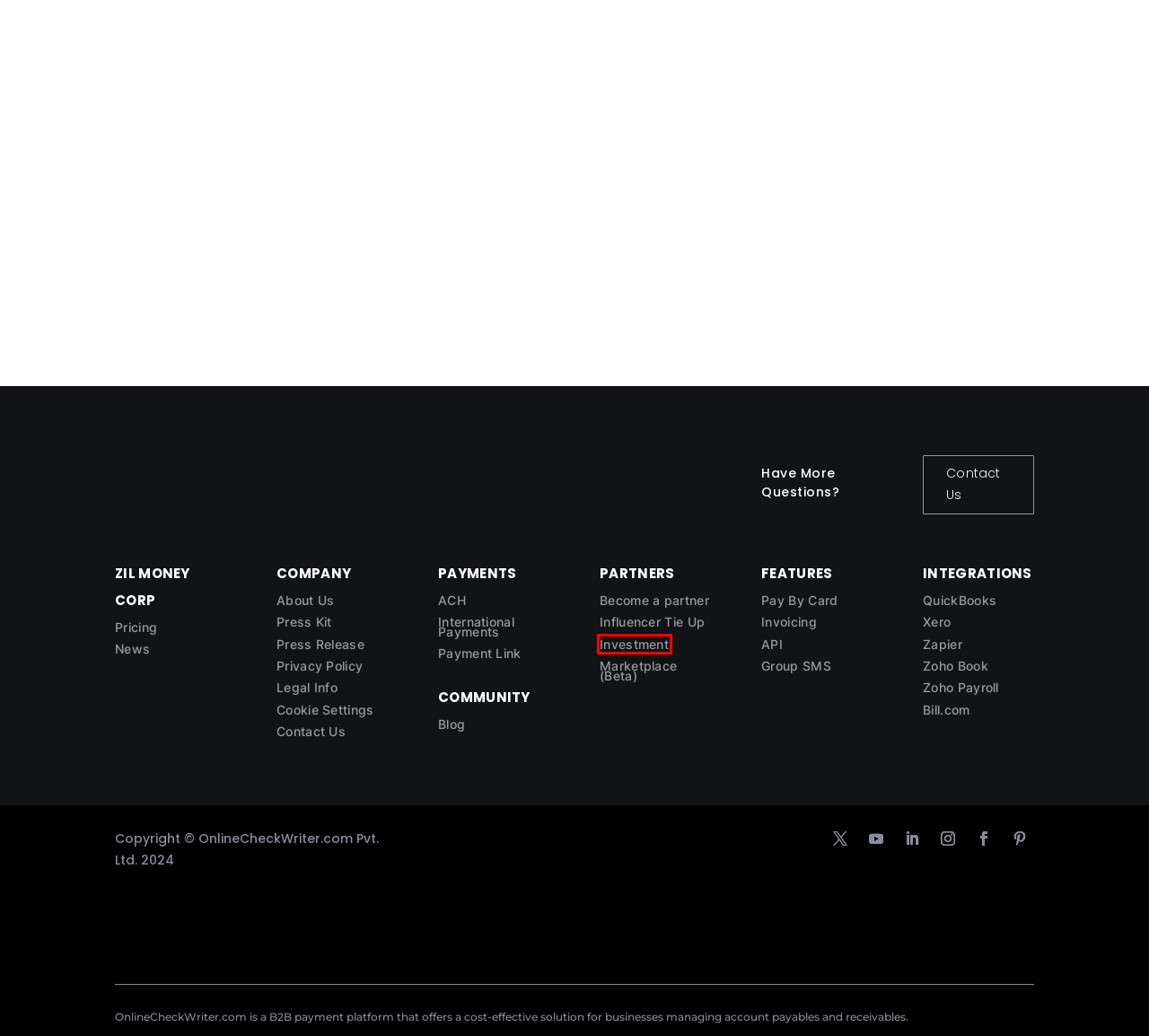You have a screenshot of a webpage with a red bounding box around an element. Select the webpage description that best matches the new webpage after clicking the element within the red bounding box. Here are the descriptions:
A. Influencer Tie Up - OnlineCheckWriter.com
B. About - Online Check Writer | Online Digital Check Printing Software
C. Zapier Integration - Online Check Writer | Online Digital Check Printing Software
D. Zoho Payroll - Online Check Writer | Online Digital Check Printing Software
E. Strategic Partnership - Online Check Writer | Online Digital Check Printing Software
F. Press - Online Check Writer | Digital Check Printing Software
G. Privacy Policy - Online Check Writer | Online Digital Check Printing Software
H. Invest - Online Check Writer Online Digital Check Printing Software

H